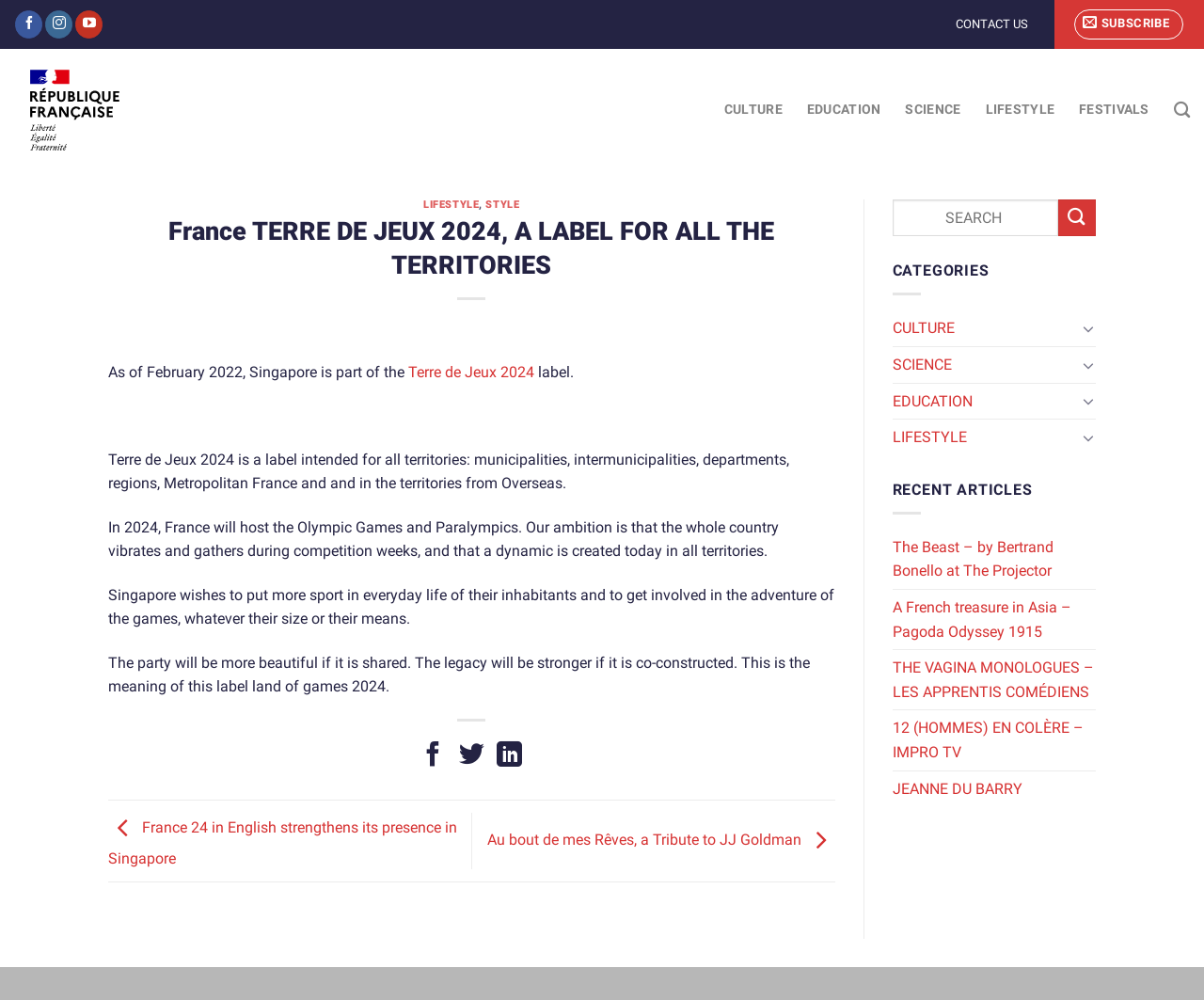What is the main heading displayed on the webpage? Please provide the text.

France TERRE DE JEUX 2024, A LABEL FOR ALL THE TERRITORIES